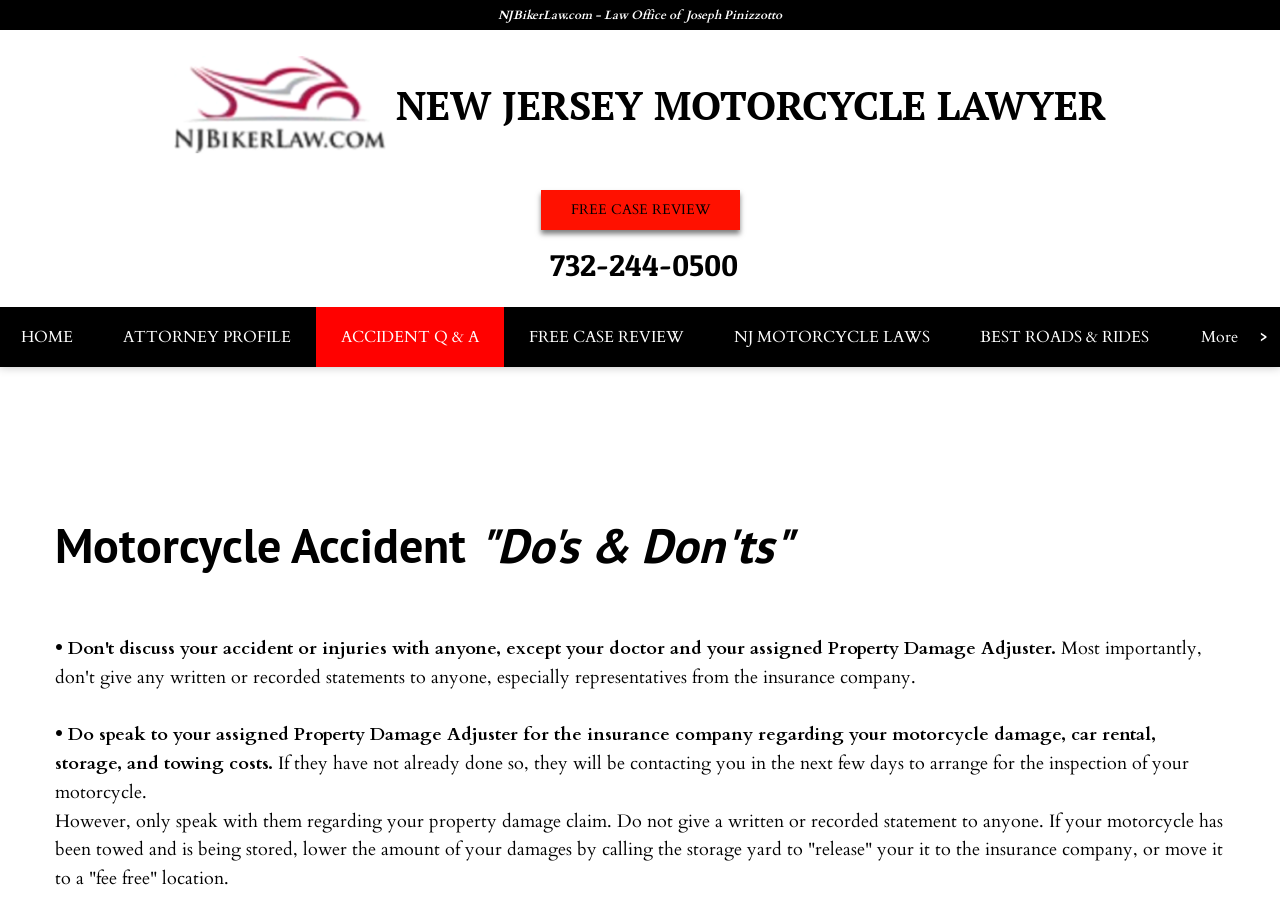Given the description: "732-244-0500", determine the bounding box coordinates of the UI element. The coordinates should be formatted as four float numbers between 0 and 1, [left, top, right, bottom].

[0.422, 0.266, 0.576, 0.312]